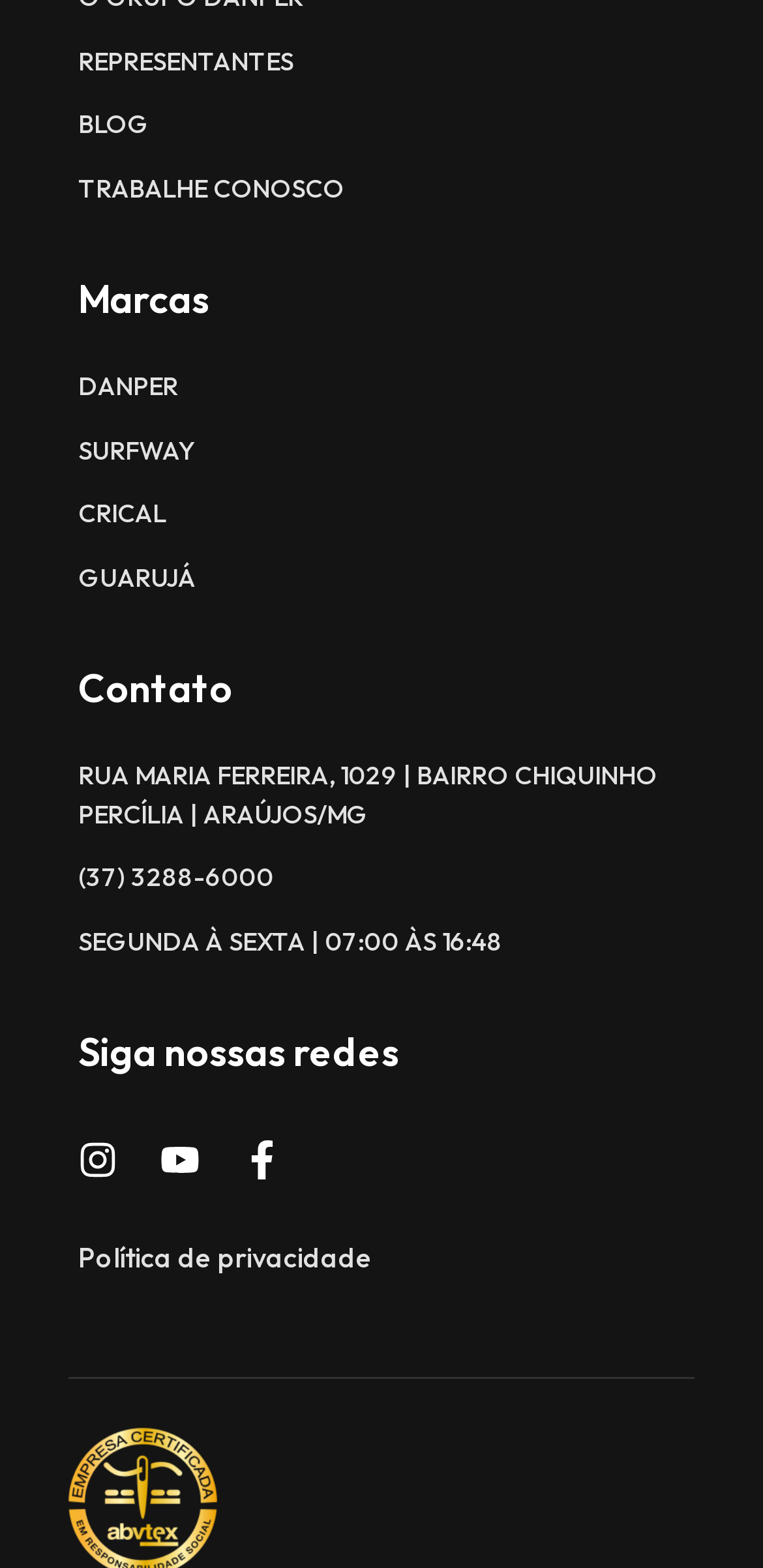Bounding box coordinates are specified in the format (top-left x, top-left y, bottom-right x, bottom-right y). All values are floating point numbers bounded between 0 and 1. Please provide the bounding box coordinate of the region this sentence describes: title="CKLB Radio"

None